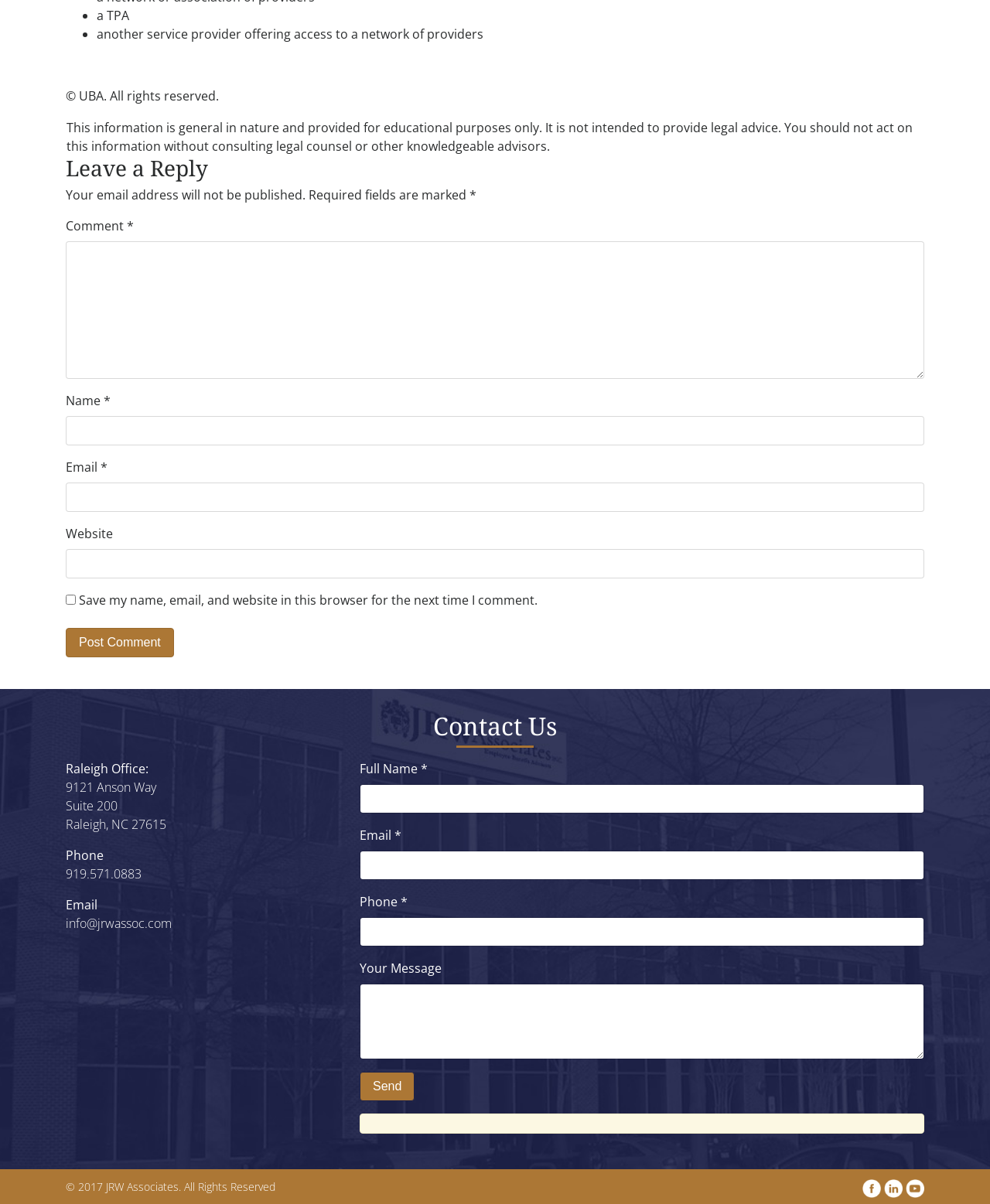Please reply with a single word or brief phrase to the question: 
What is the name of the office location?

Raleigh Office